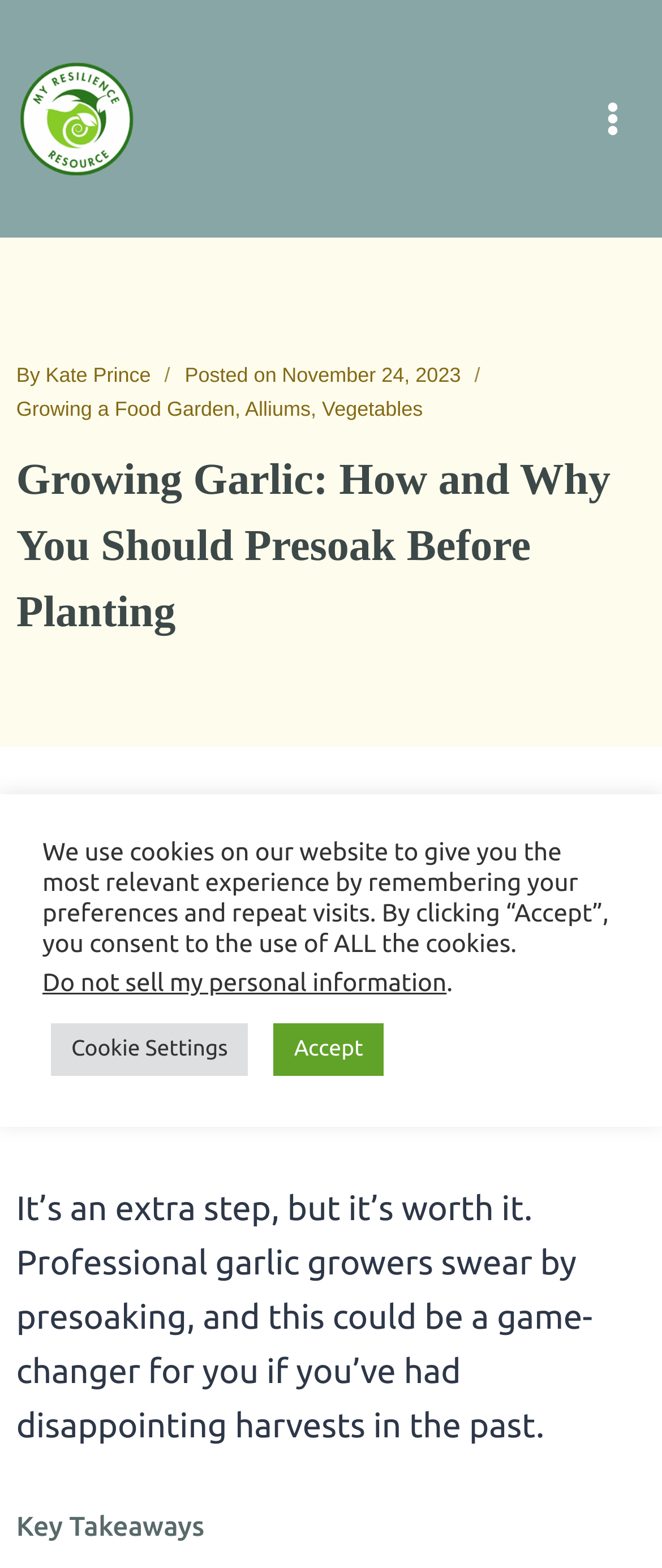Locate the bounding box coordinates of the clickable element to fulfill the following instruction: "Visit 'My Resilience Resource'". Provide the coordinates as four float numbers between 0 and 1 in the format [left, top, right, bottom].

[0.025, 0.038, 0.204, 0.114]